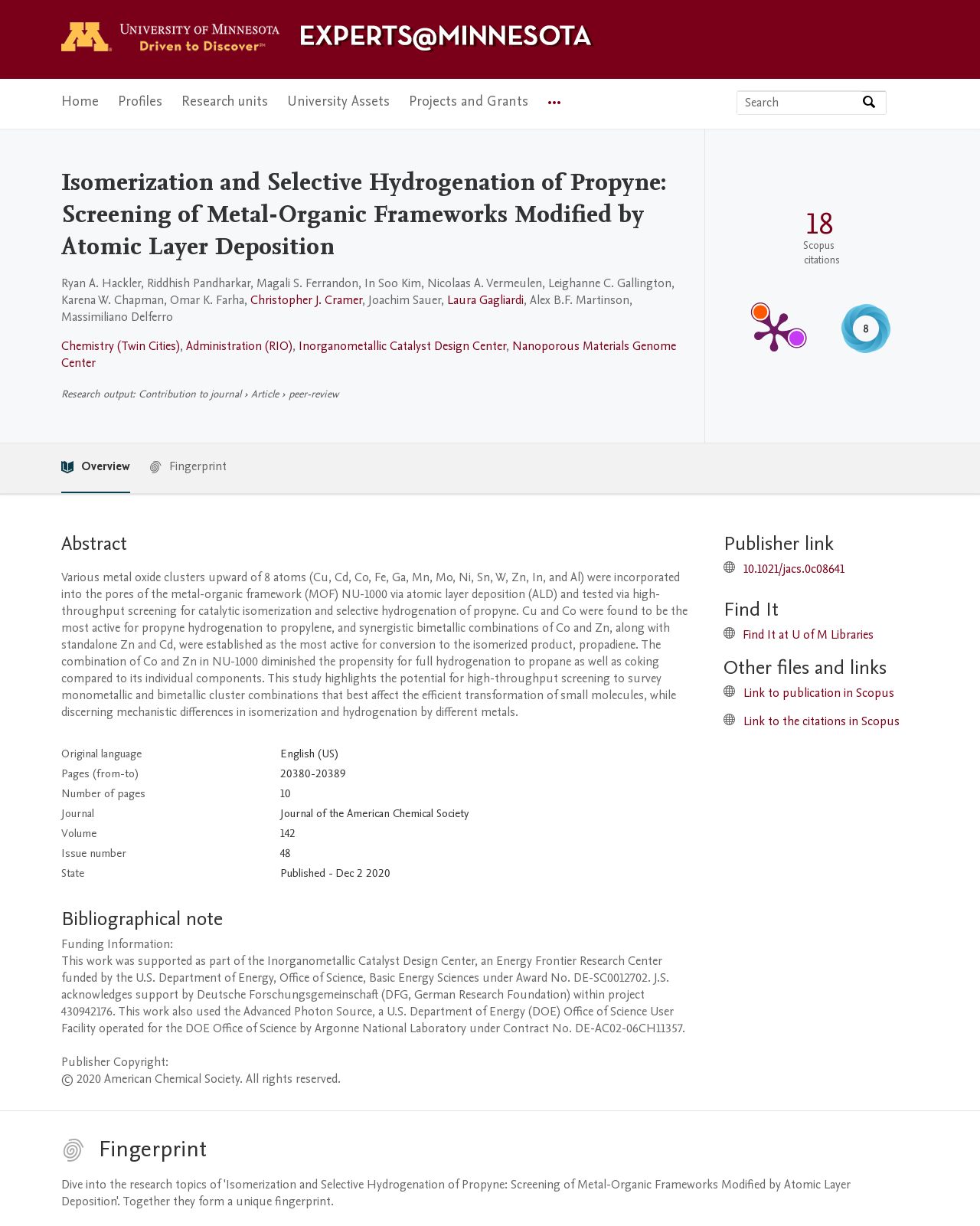Locate and extract the text of the main heading on the webpage.

Isomerization and Selective Hydrogenation of Propyne: Screening of Metal-Organic Frameworks Modified by Atomic Layer Deposition